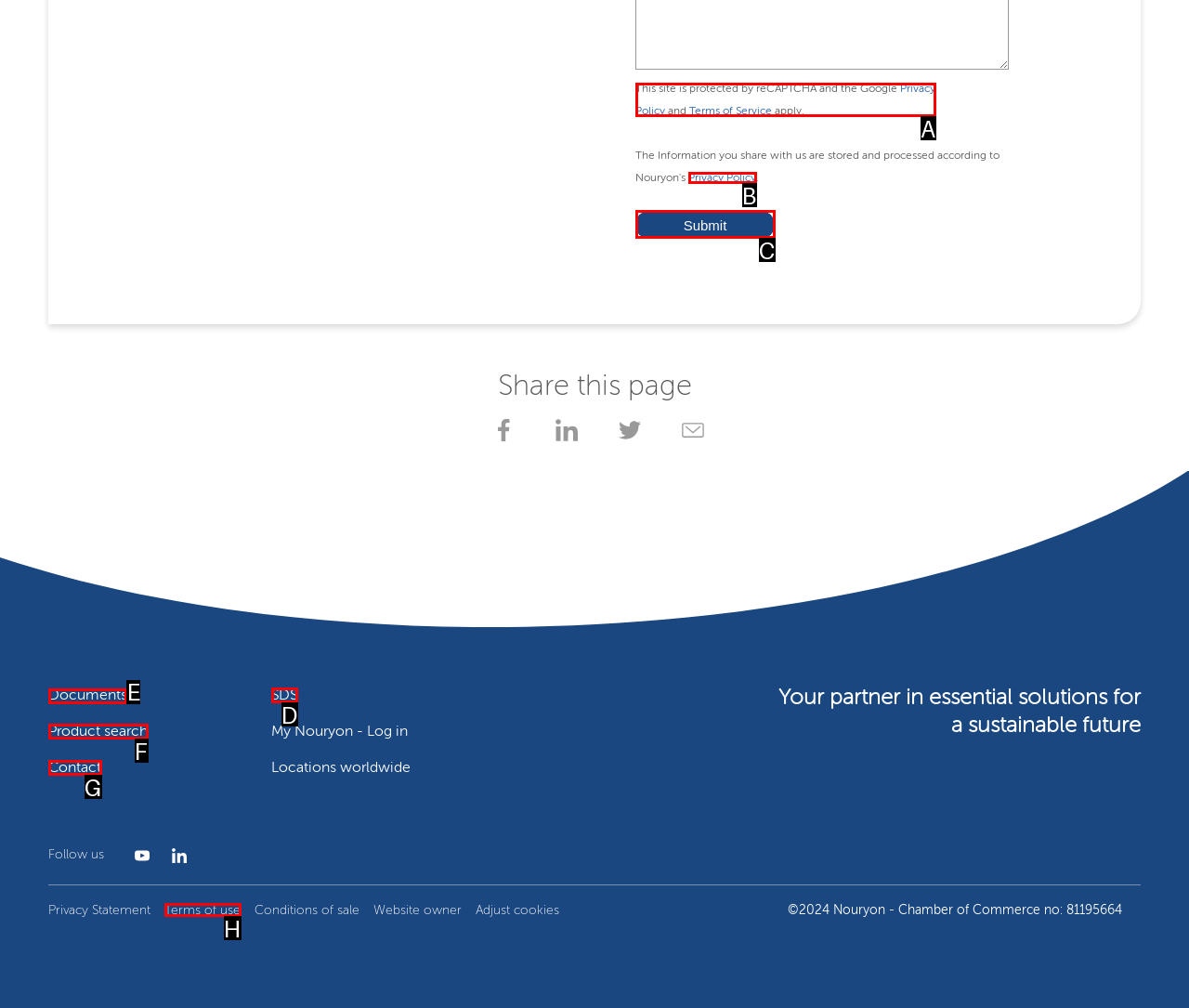Indicate the UI element to click to perform the task: Go to Documents. Reply with the letter corresponding to the chosen element.

E